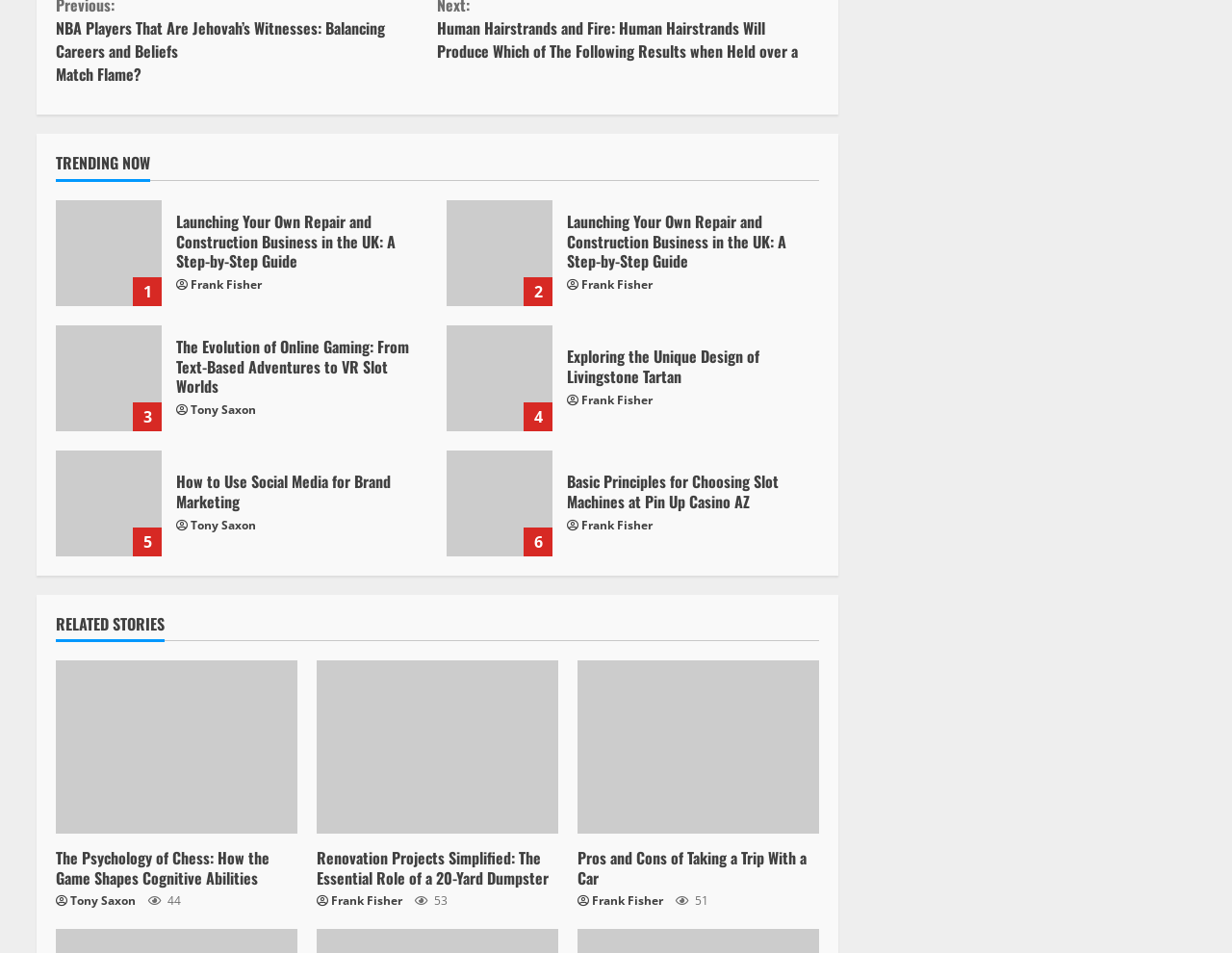Use a single word or phrase to answer the question:
What is the title of the first trending article?

Launching Your Own Repair and Construction Business in the UK: A Step-by-Step Guide